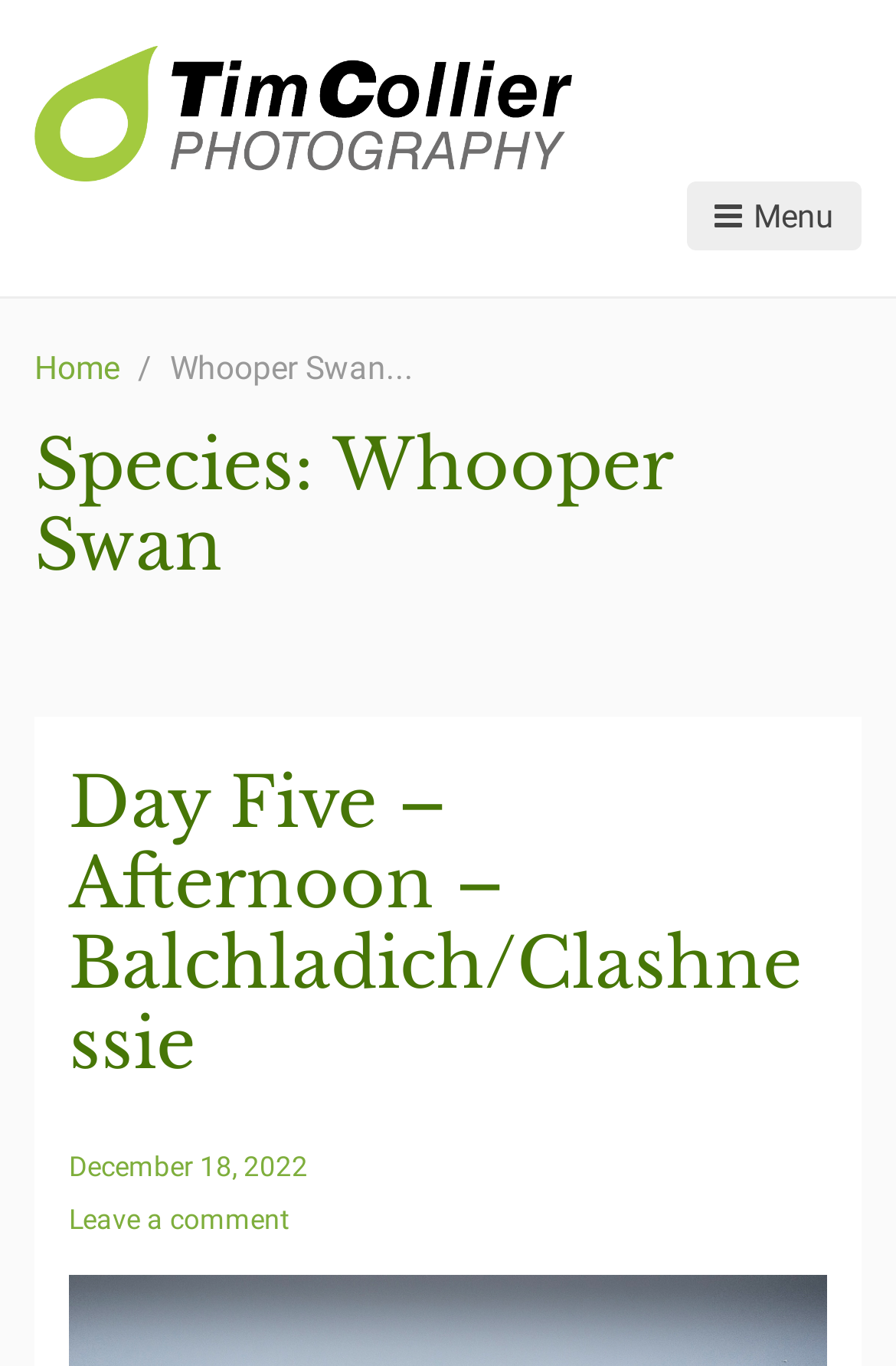Provide the bounding box coordinates of the HTML element this sentence describes: "Home".

[0.038, 0.252, 0.133, 0.286]